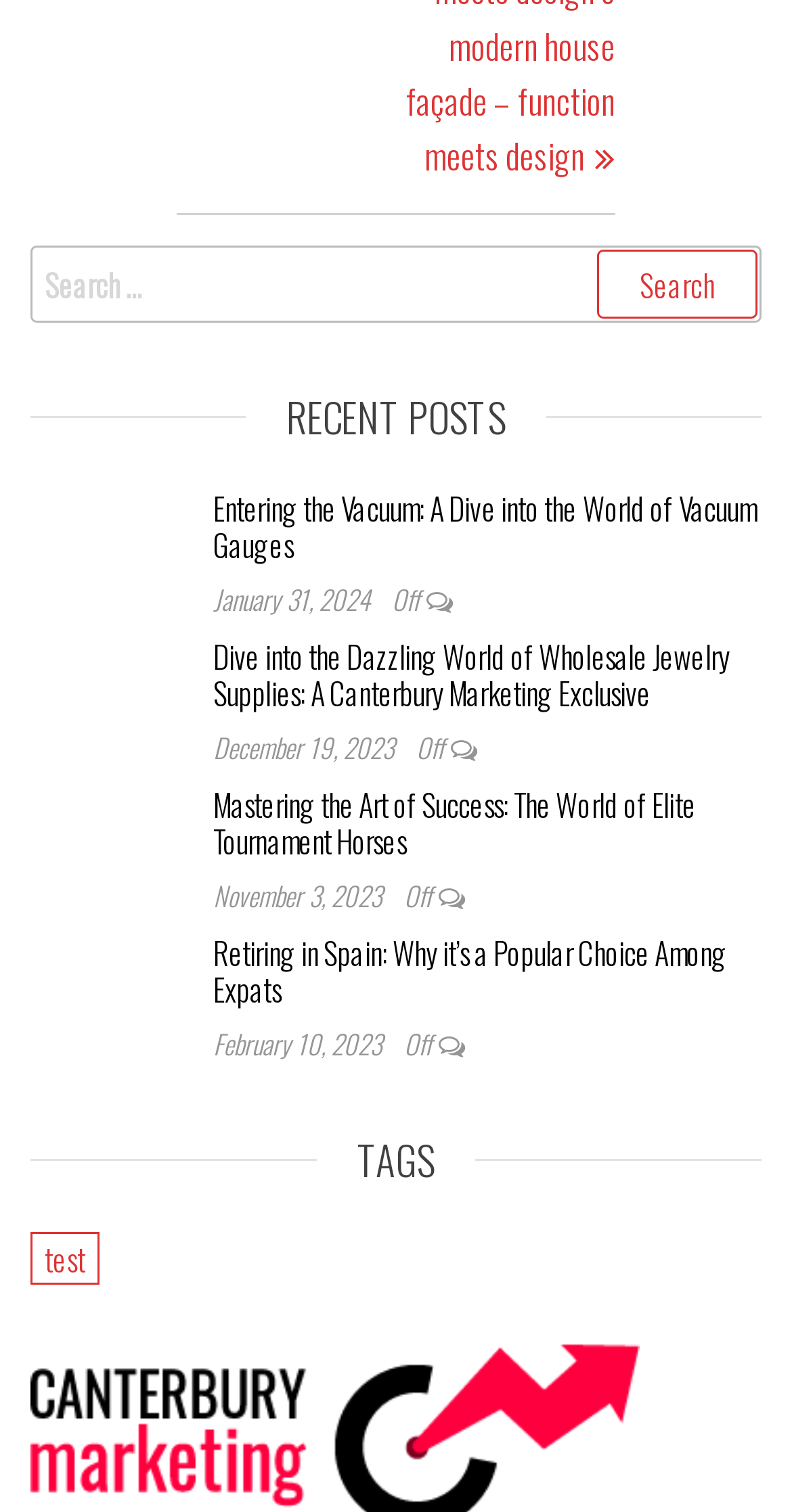Look at the image and answer the question in detail:
What is the date of the oldest post?

I looked at the dates of each post and found that the oldest post is dated February 10, 2023.